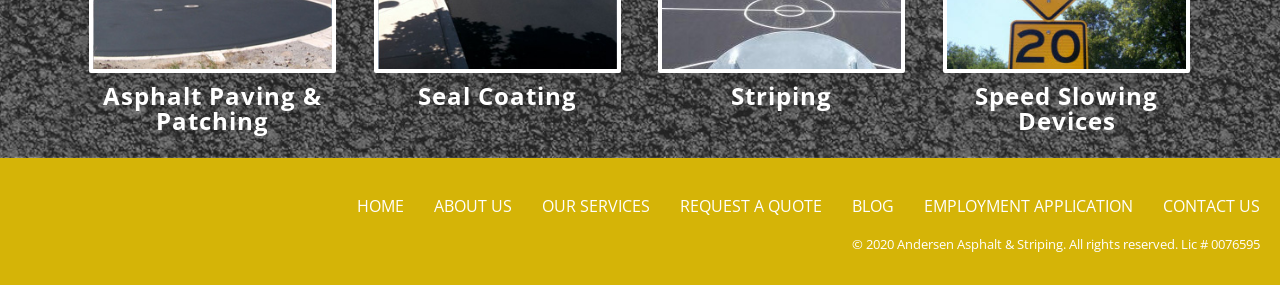Provide the bounding box coordinates of the area you need to click to execute the following instruction: "read the blog".

[0.666, 0.685, 0.698, 0.762]